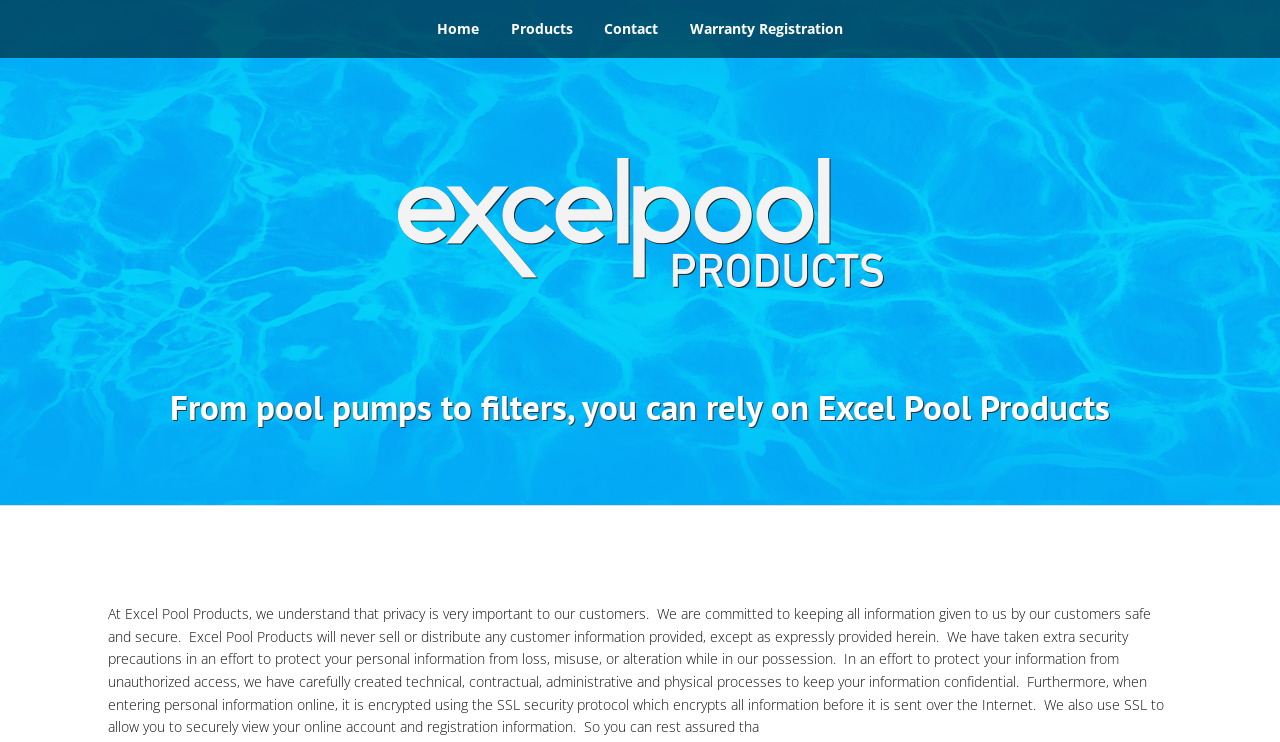Find the bounding box coordinates of the element I should click to carry out the following instruction: "register warranty".

[0.528, 0.0, 0.67, 0.078]